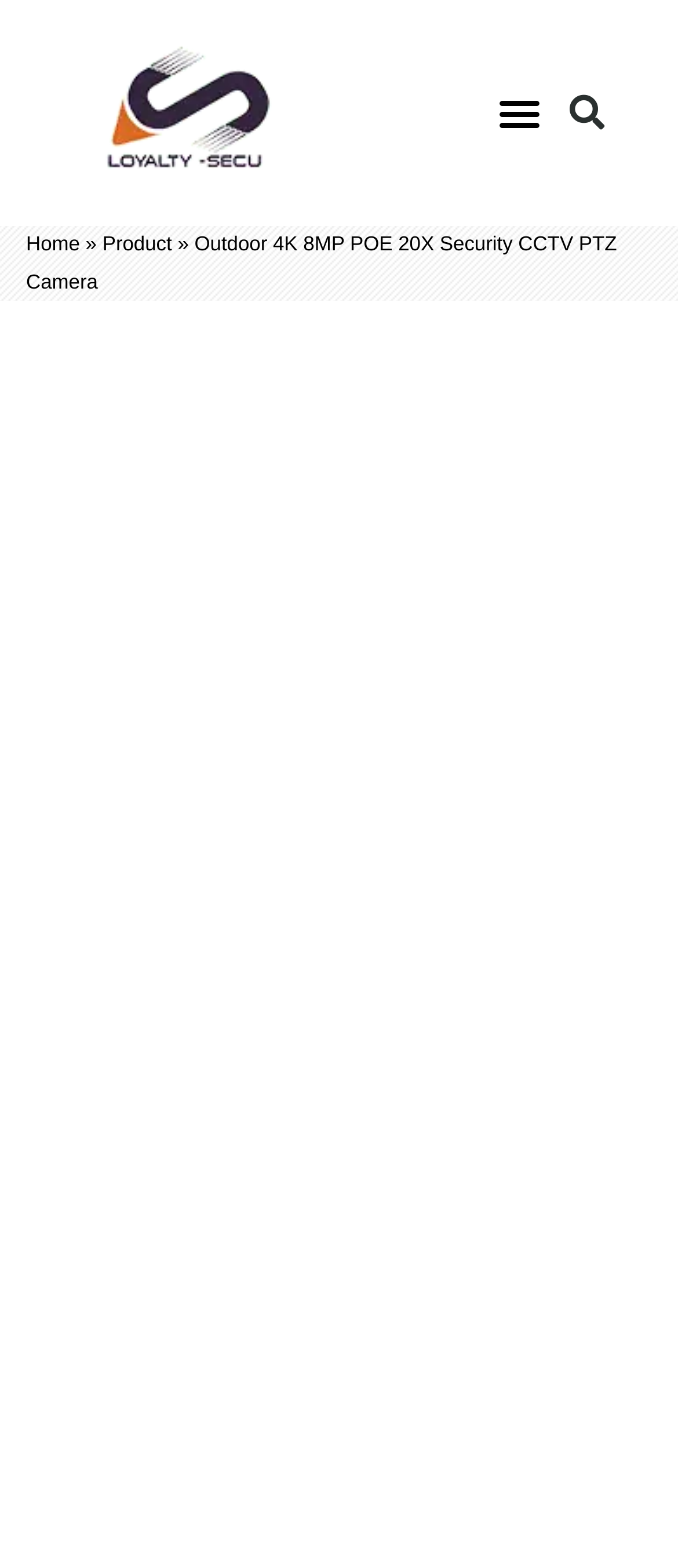How many navigation menu items are there?
Using the image as a reference, deliver a detailed and thorough answer to the question.

I counted the number of navigation menu items by looking at the links 'Home' and 'Product', which are located below the logo and above the camera description.